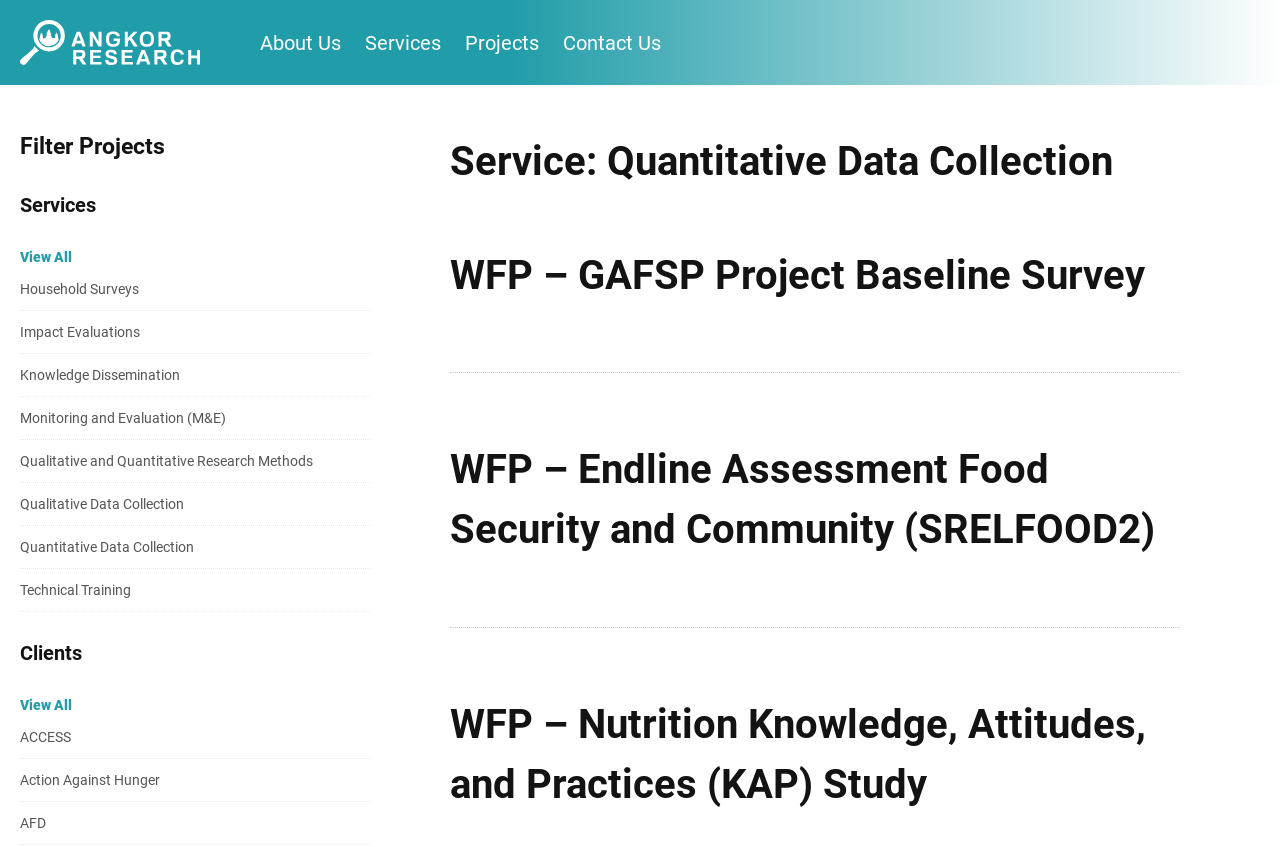Could you locate the bounding box coordinates for the section that should be clicked to accomplish this task: "Explore services under Household Surveys".

[0.016, 0.316, 0.289, 0.367]